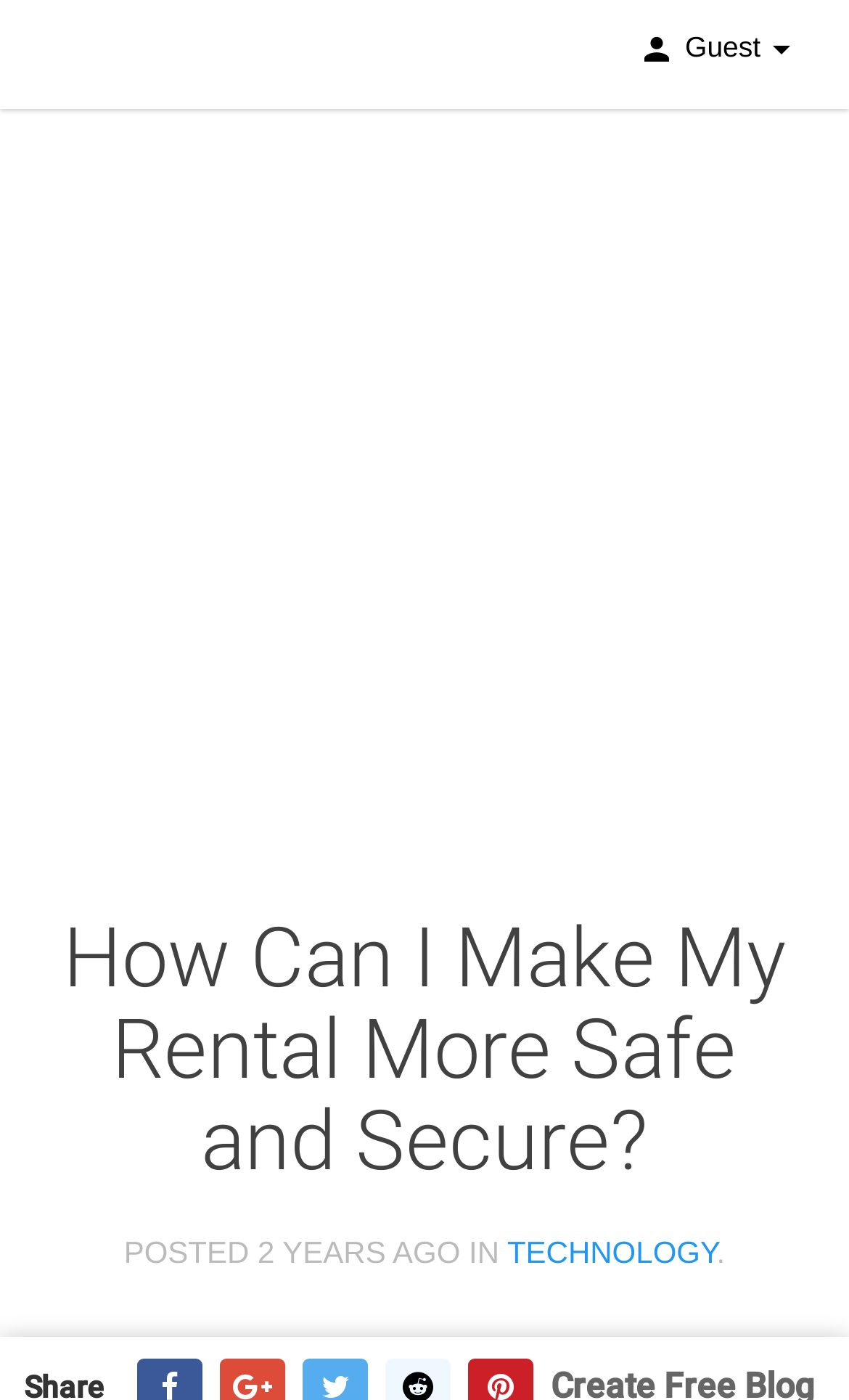Provide a single word or phrase to answer the given question: 
What is the topic of the article?

Rental property security